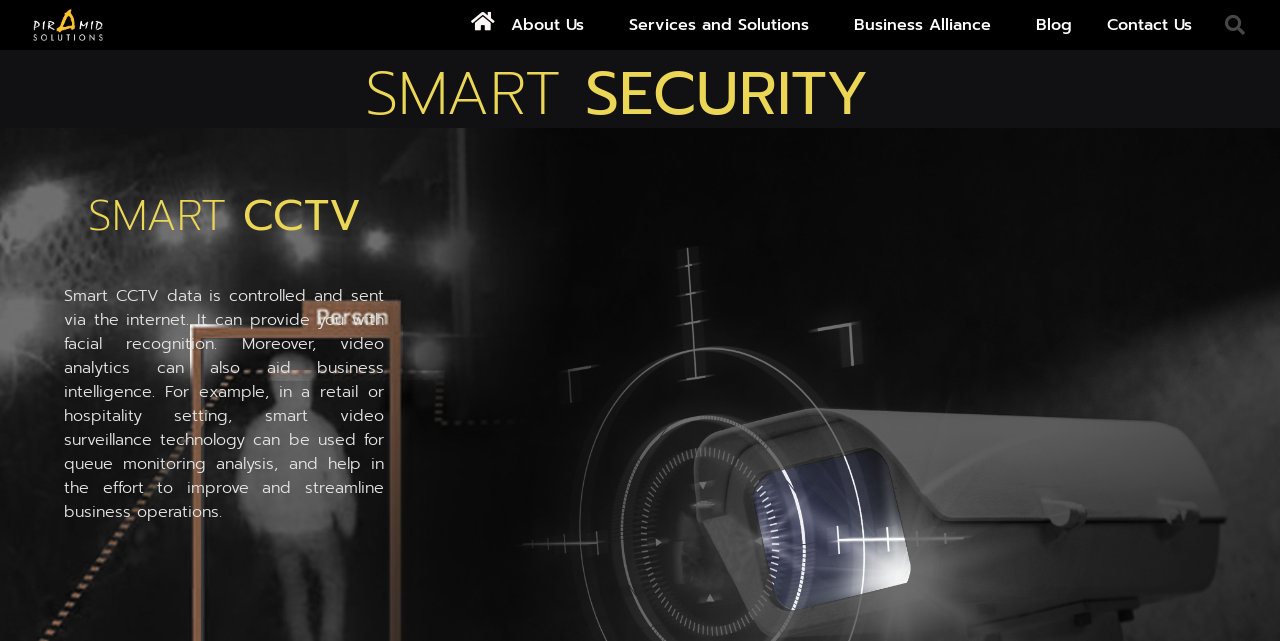What is the purpose of Smart CCTV?
Refer to the image and provide a detailed answer to the question.

According to the StaticText element, Smart CCTV can provide facial recognition and video analytics, which can aid business intelligence, such as queue monitoring analysis and improving business operations.